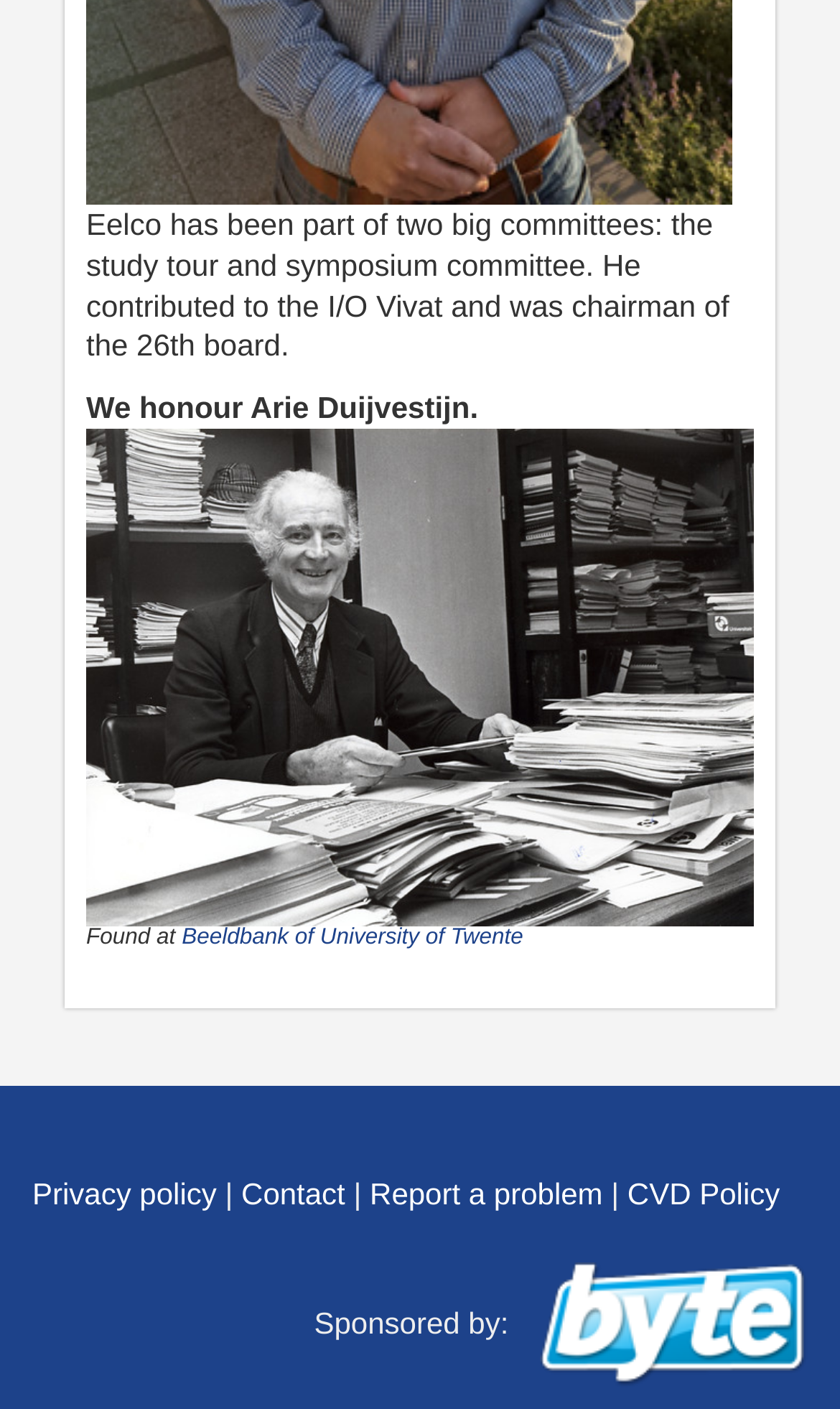Identify the bounding box for the UI element described as: "parent_node: Website name="url"". Ensure the coordinates are four float numbers between 0 and 1, formatted as [left, top, right, bottom].

None